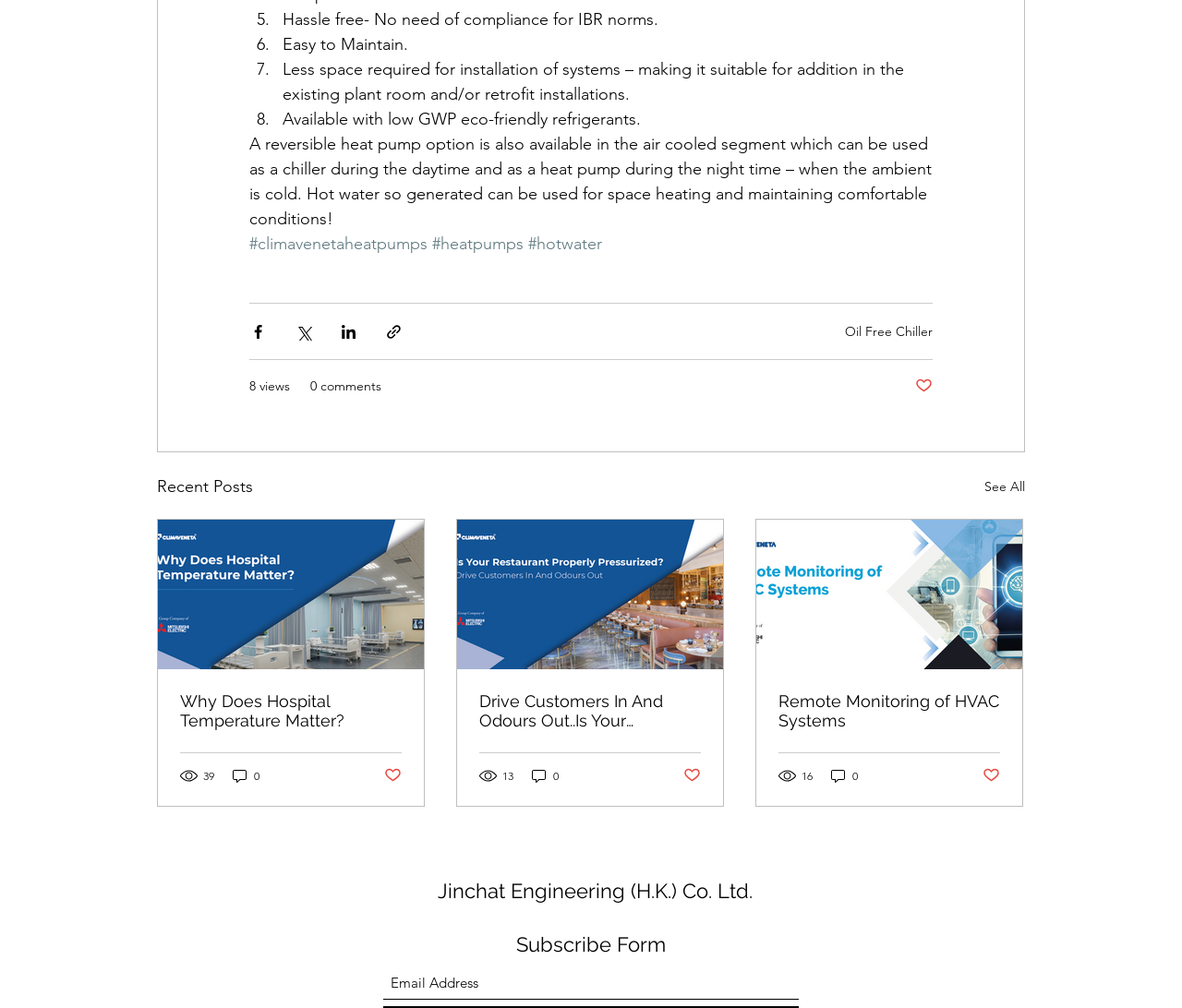Predict the bounding box coordinates of the area that should be clicked to accomplish the following instruction: "See all recent posts". The bounding box coordinates should consist of four float numbers between 0 and 1, i.e., [left, top, right, bottom].

[0.833, 0.47, 0.867, 0.496]